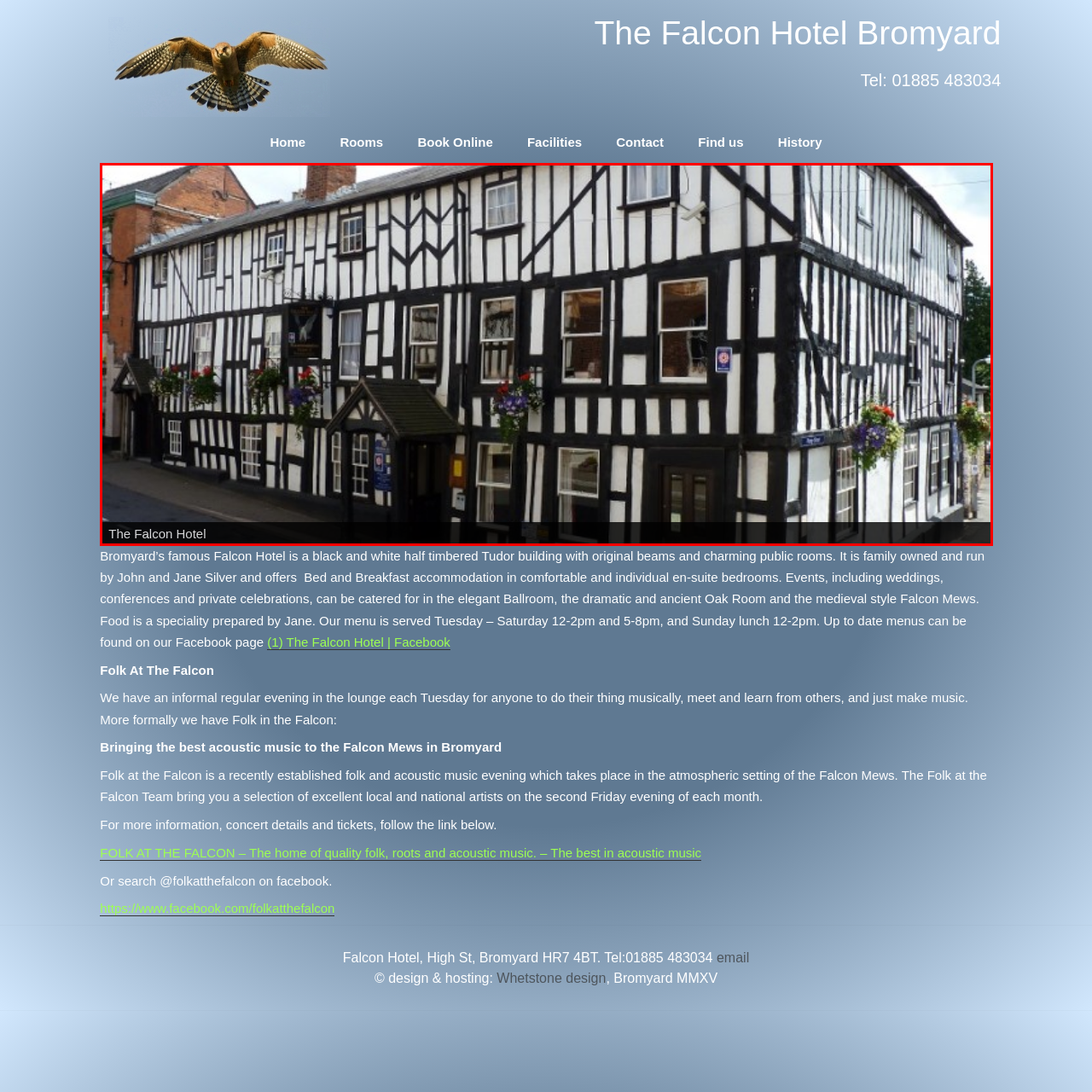Narrate the specific details and elements found within the red-bordered image.

The image showcases the historic Falcon Hotel, a charming black and white half-timbered Tudor building located in Bromyard. Characterized by its original beams and distinctive architectural style, the hotel features an inviting entrance adorned with vibrant floral arrangements. The exterior displays a blend of modern comfort and traditional aesthetics, making it an ideal destination for guests seeking a unique experience. This family-owned establishment is well-known for offering cozy bed and breakfast accommodations, catering to events, and serving delicious meals prepared with care. The Falcon Hotel stands as a symbol of warmth and hospitality, welcoming visitors to explore its rich heritage and enjoy its amenities.